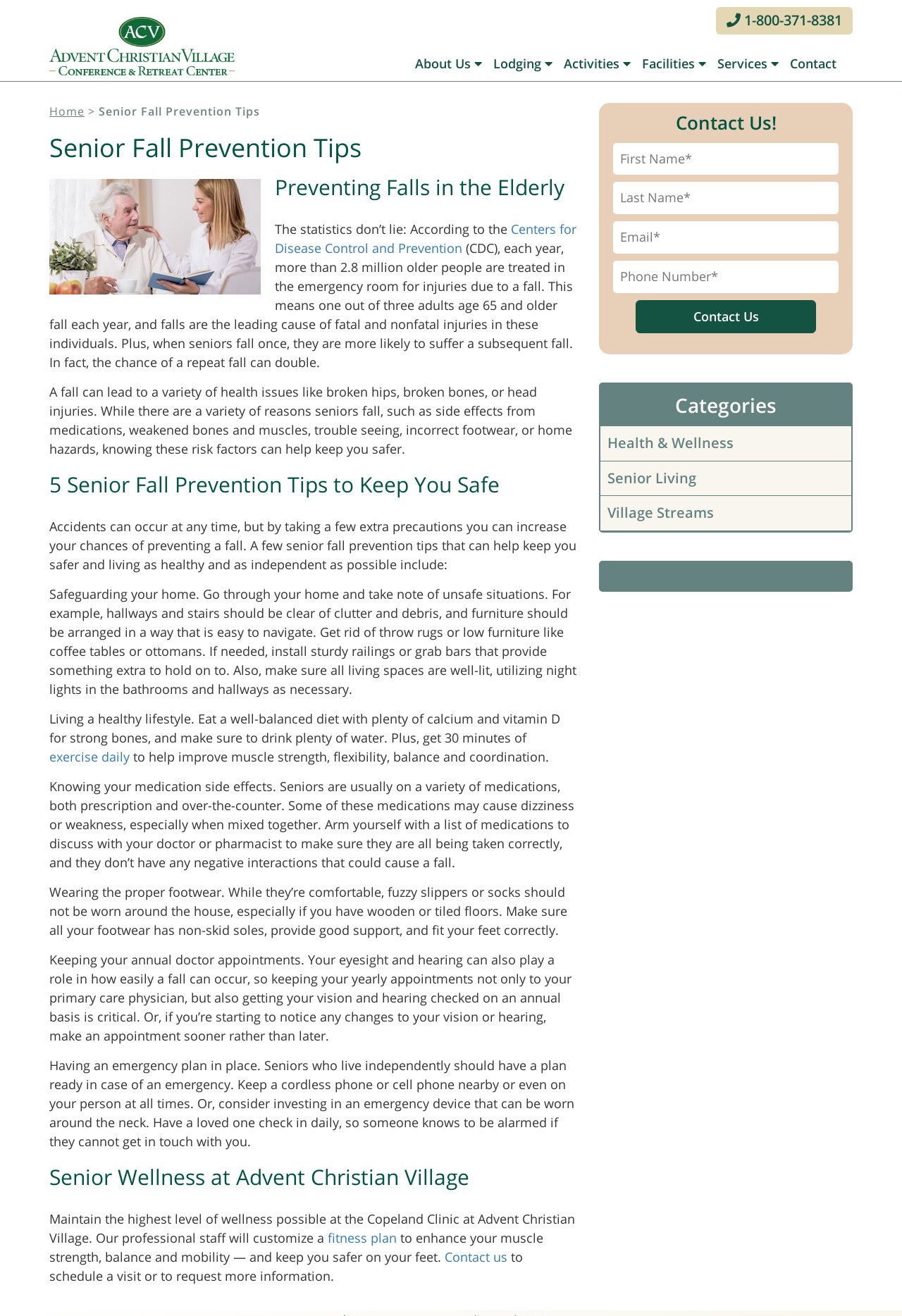Please locate the clickable area by providing the bounding box coordinates to follow this instruction: "Click the 'exercise daily' link".

[0.055, 0.569, 0.144, 0.581]